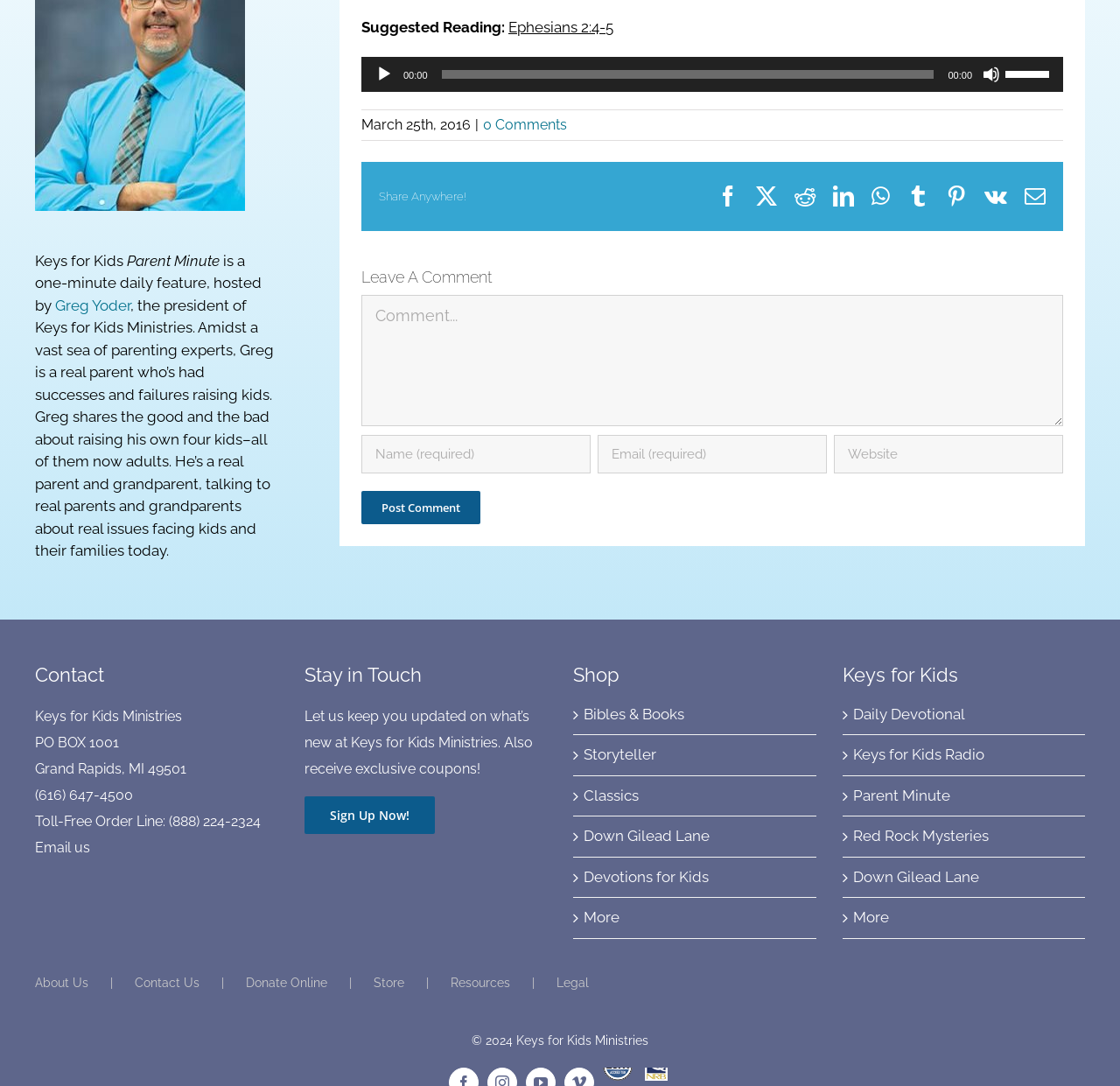Locate the bounding box for the described UI element: "Keys for Kids Radio". Ensure the coordinates are four float numbers between 0 and 1, formatted as [left, top, right, bottom].

[0.761, 0.685, 0.961, 0.706]